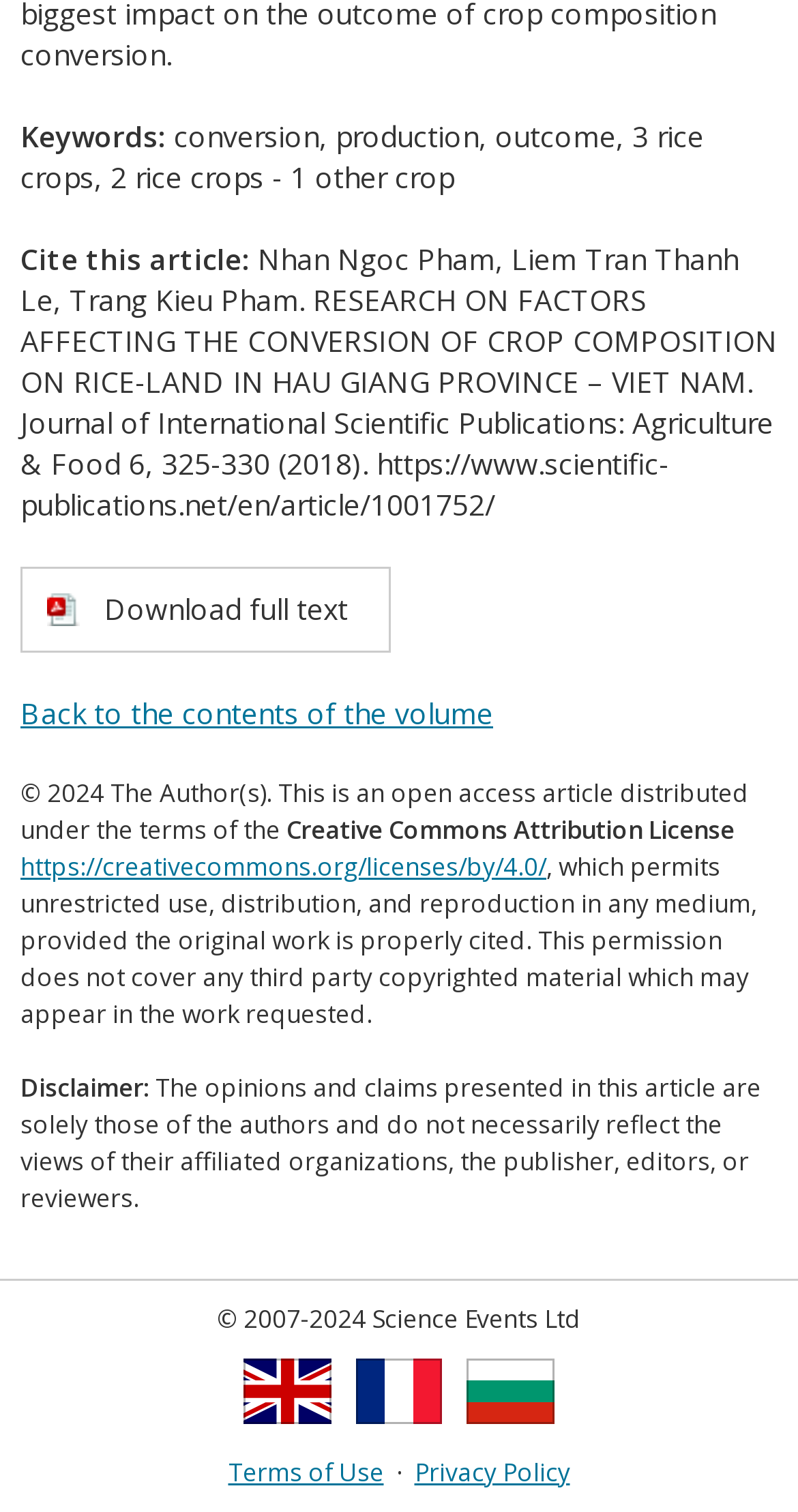Provide the bounding box coordinates of the section that needs to be clicked to accomplish the following instruction: "Download full text."

[0.026, 0.374, 0.49, 0.431]